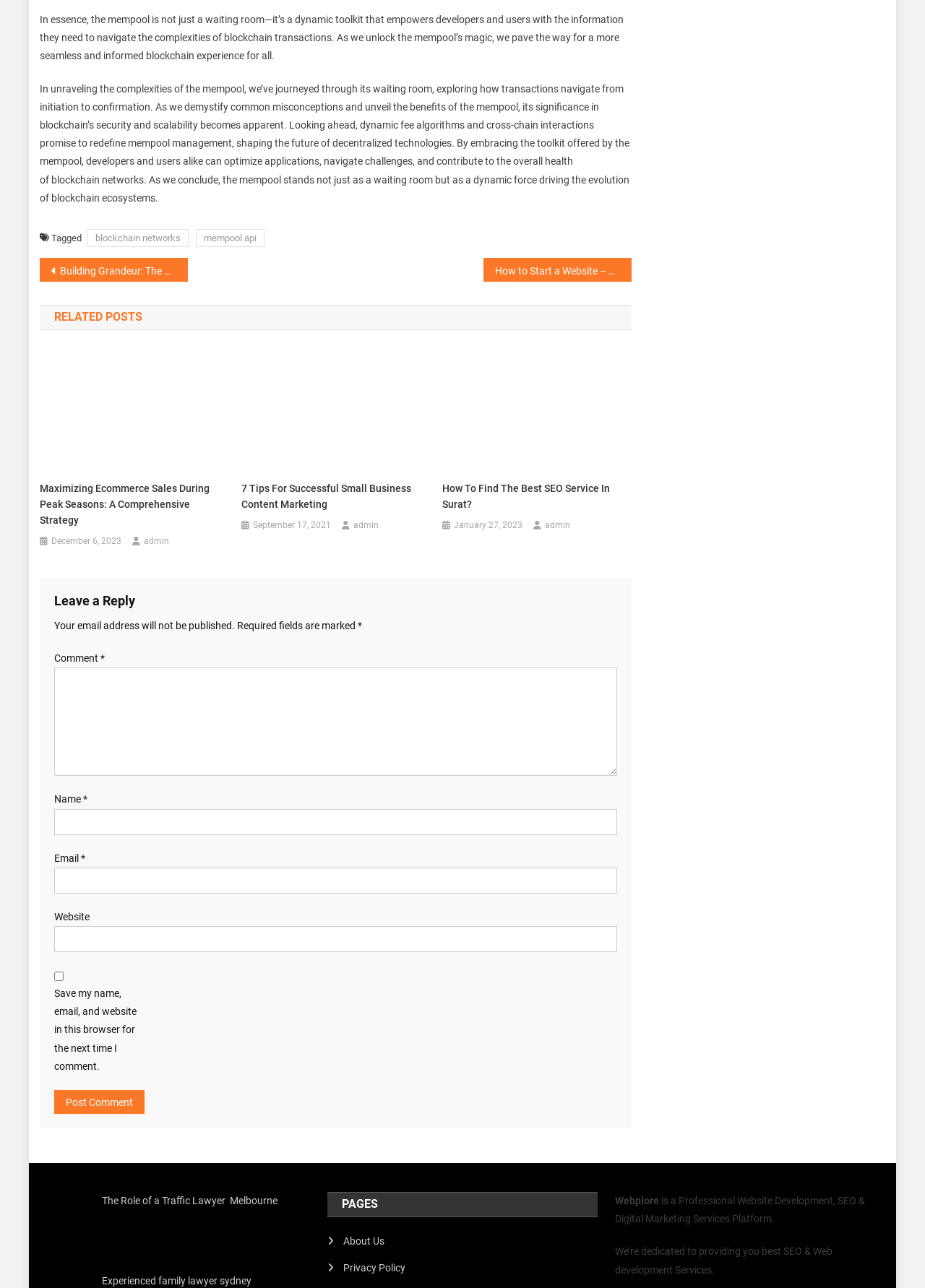Identify the bounding box coordinates of the HTML element based on this description: "admin".

[0.589, 0.402, 0.617, 0.414]